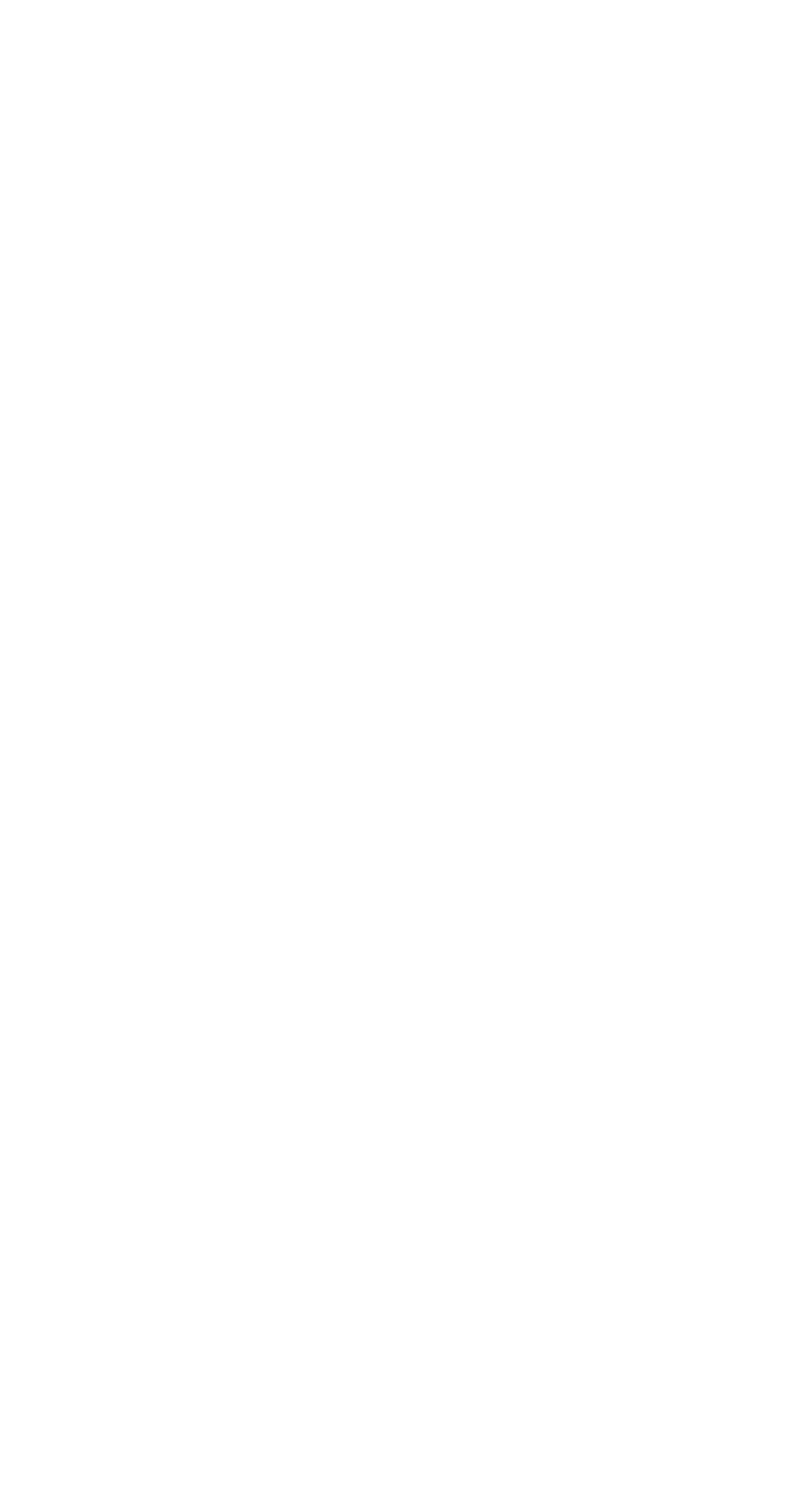What is the name of the website?
From the image, respond with a single word or phrase.

A Soldier’s Mind